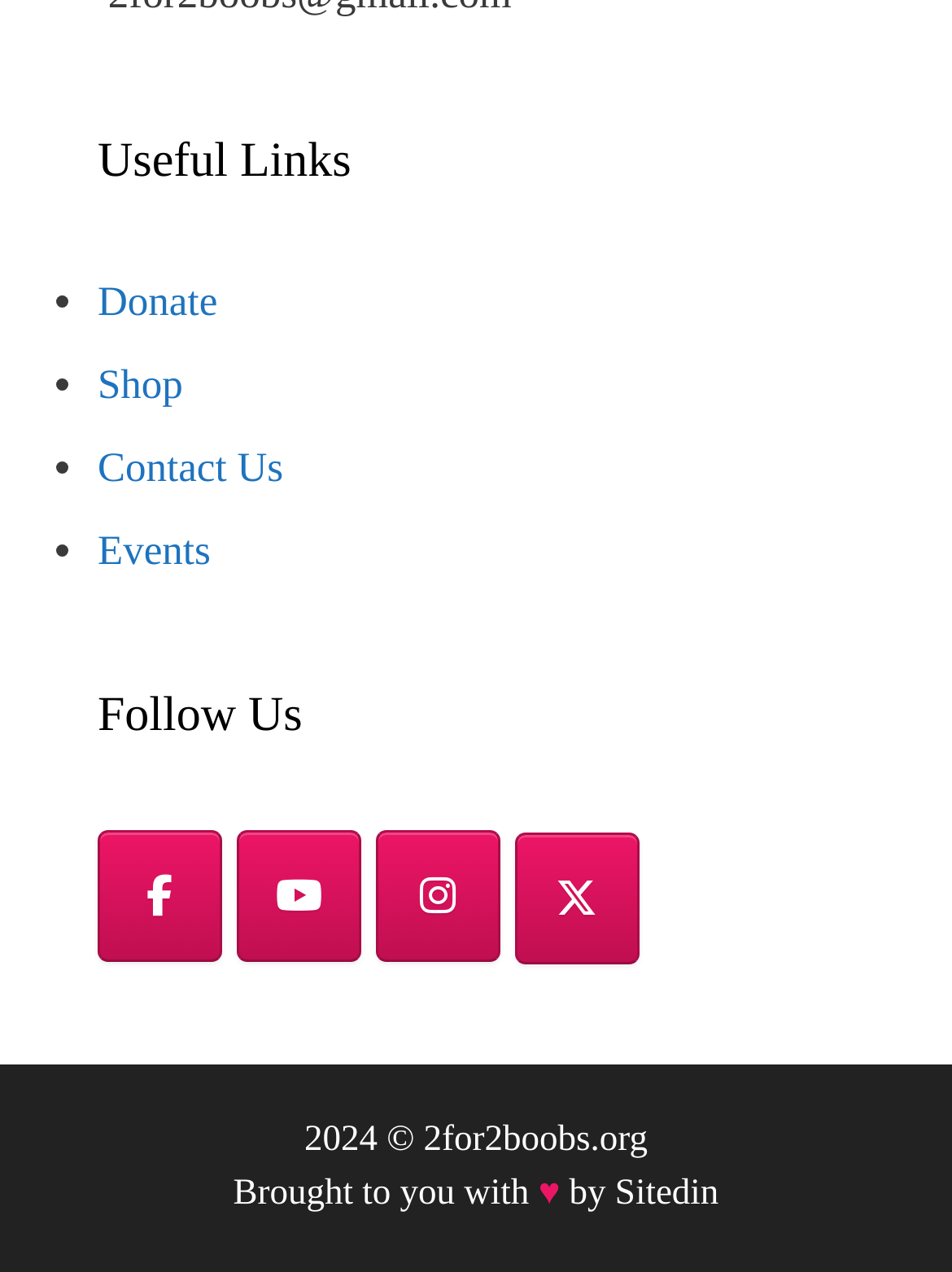Please provide a short answer using a single word or phrase for the question:
What is the name of the organization?

2 For 2 Boobs